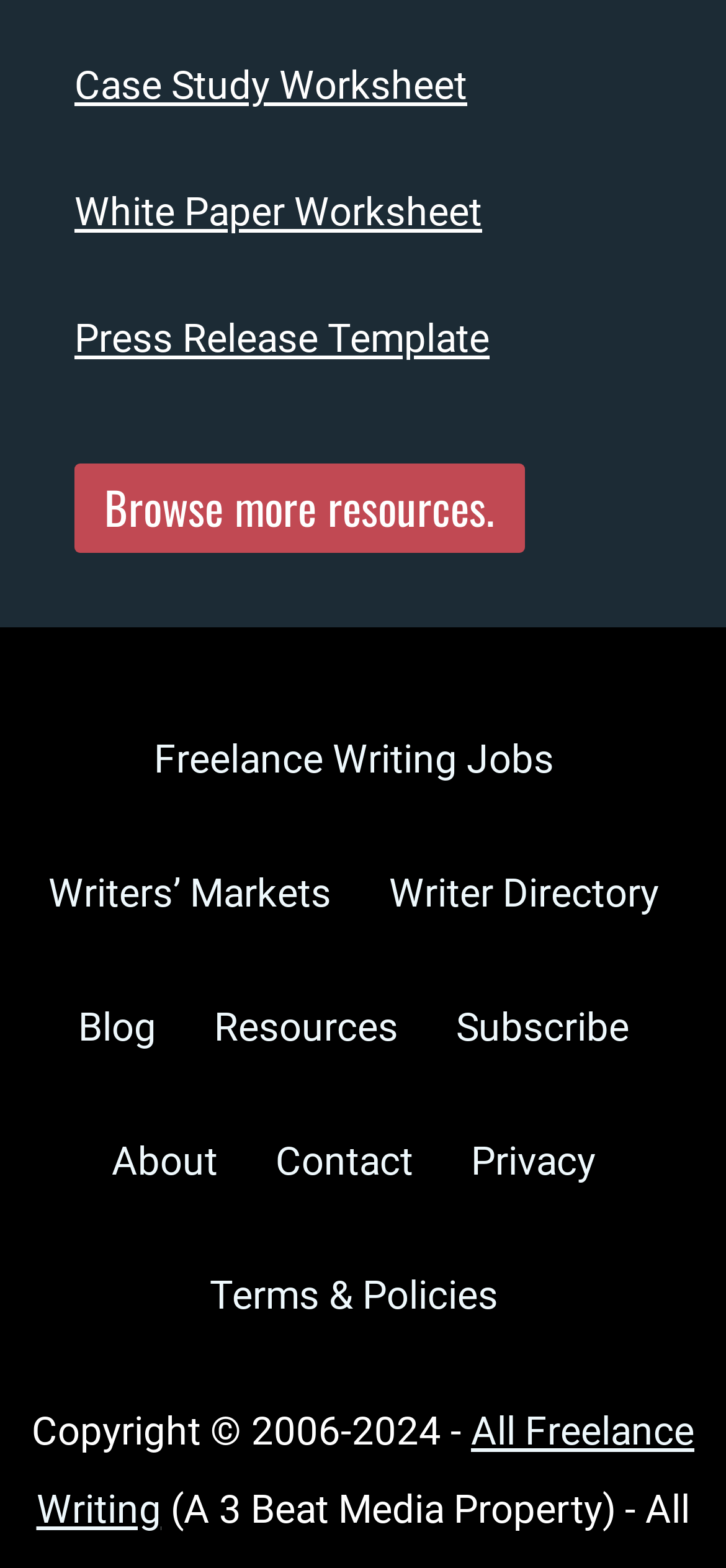Identify the bounding box coordinates of the region I need to click to complete this instruction: "Read the blog".

[0.108, 0.641, 0.215, 0.669]